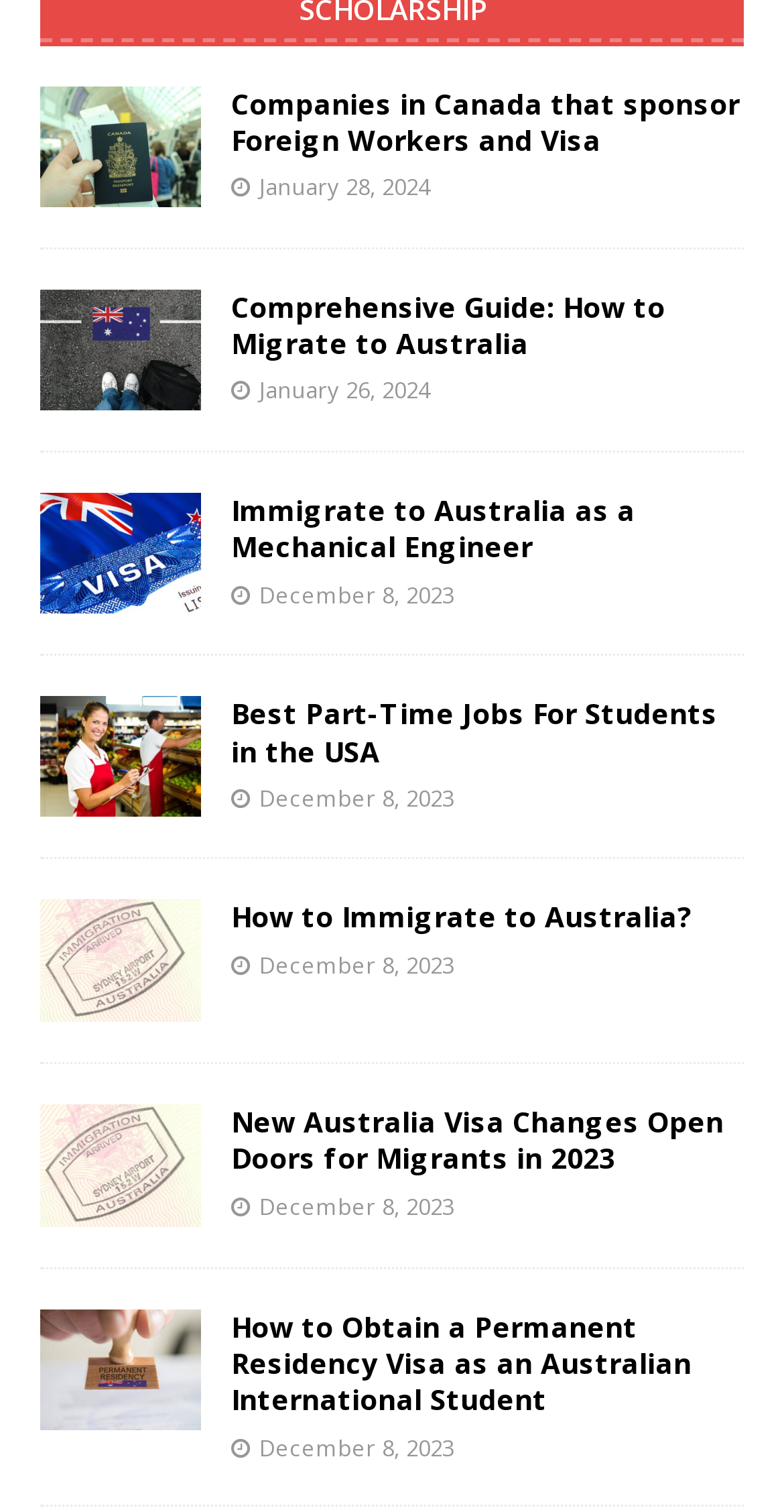Locate the bounding box coordinates of the area to click to fulfill this instruction: "View companies in Canada that sponsor foreign workers and visa". The bounding box should be presented as four float numbers between 0 and 1, in the order [left, top, right, bottom].

[0.051, 0.057, 0.256, 0.137]